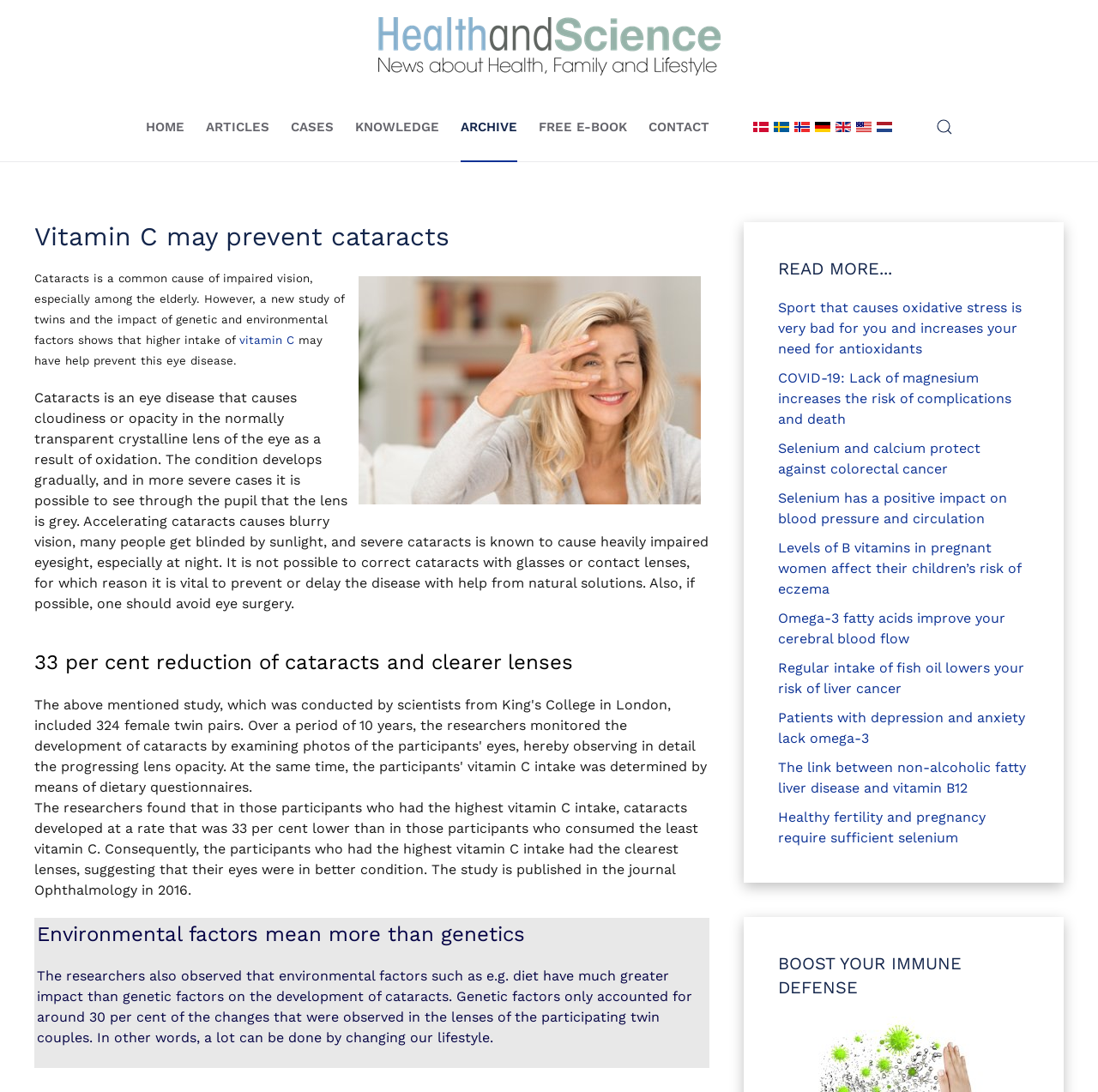Please specify the coordinates of the bounding box for the element that should be clicked to carry out this instruction: "Learn more about the study on twins and cataracts". The coordinates must be four float numbers between 0 and 1, formatted as [left, top, right, bottom].

[0.031, 0.732, 0.636, 0.822]